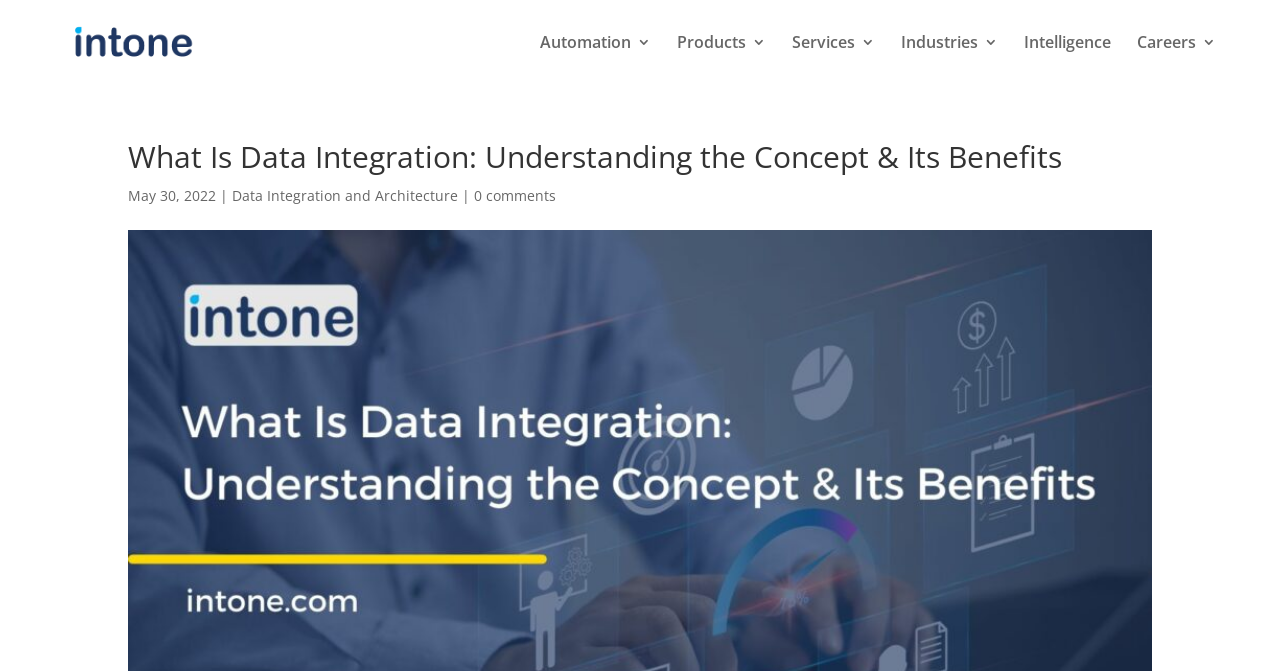Give a one-word or short phrase answer to this question: 
How many comments does the article have?

0